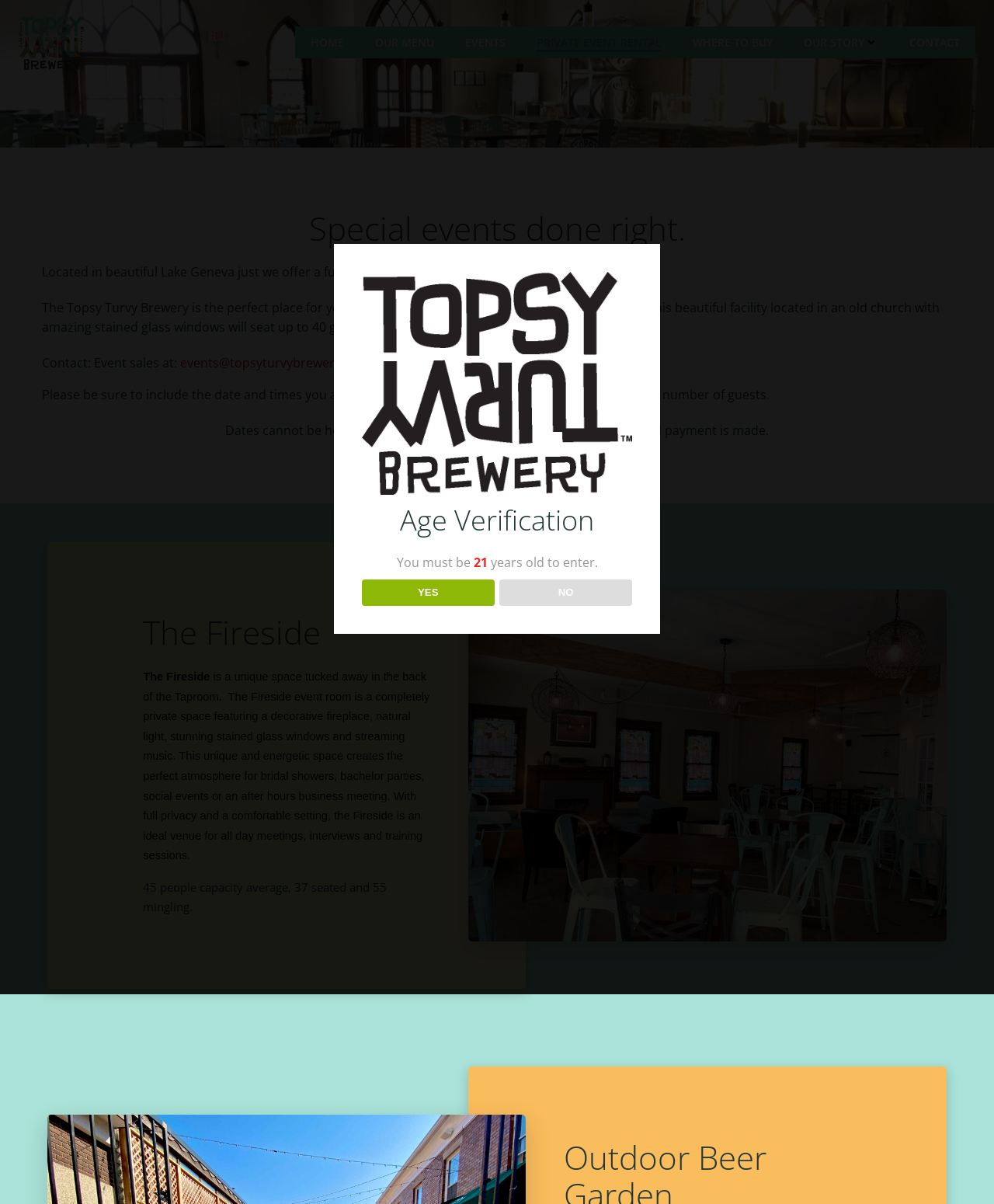What is the maximum capacity of The Fireside event room?
Give a detailed explanation using the information visible in the image.

The answer can be found in the section describing The Fireside event room, where it is mentioned that the room has a capacity of 45 people average, 37 seated and 55 mingling.